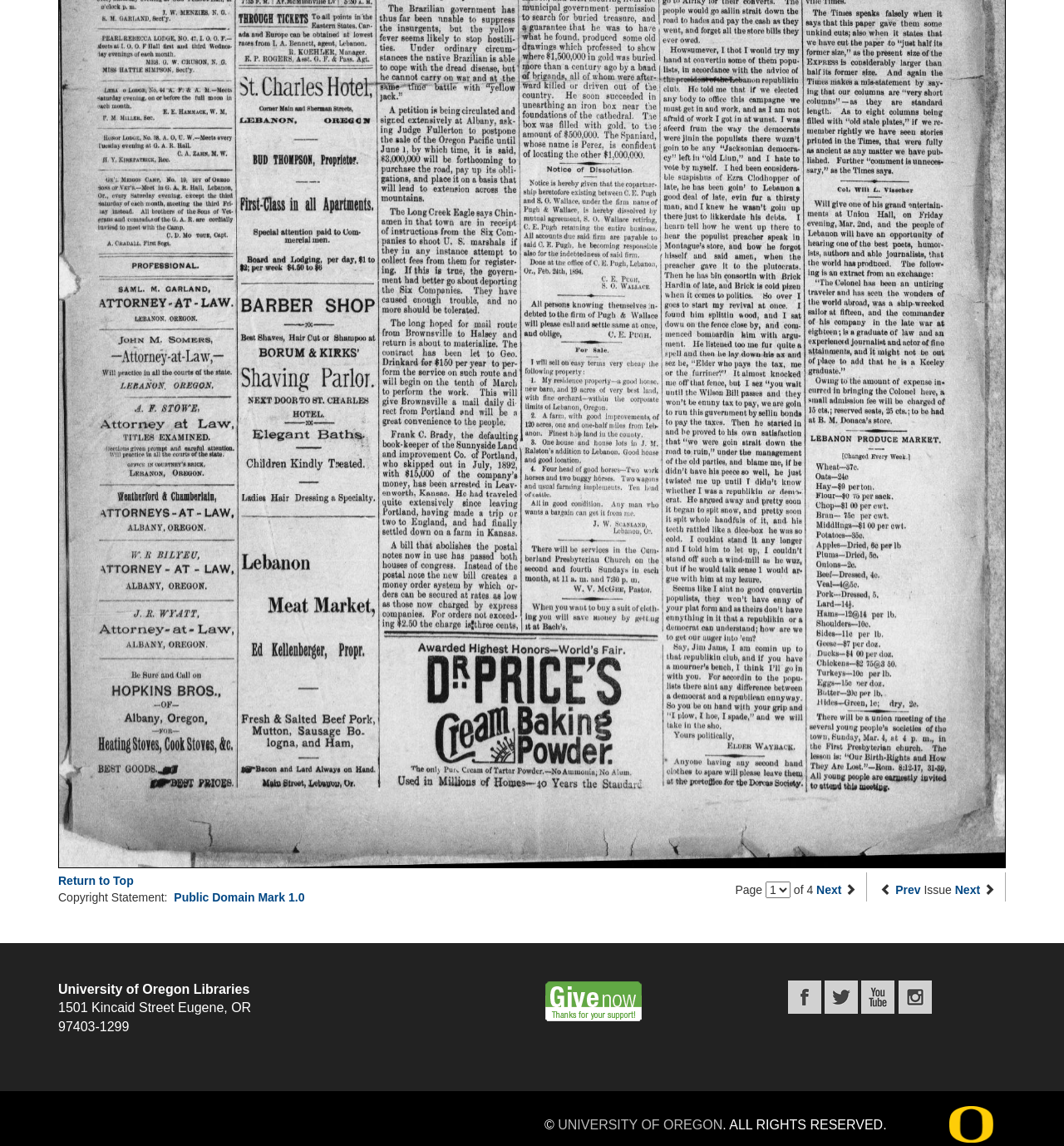Provide the bounding box coordinates of the area you need to click to execute the following instruction: "Go to the 'Next page'".

[0.767, 0.77, 0.791, 0.782]